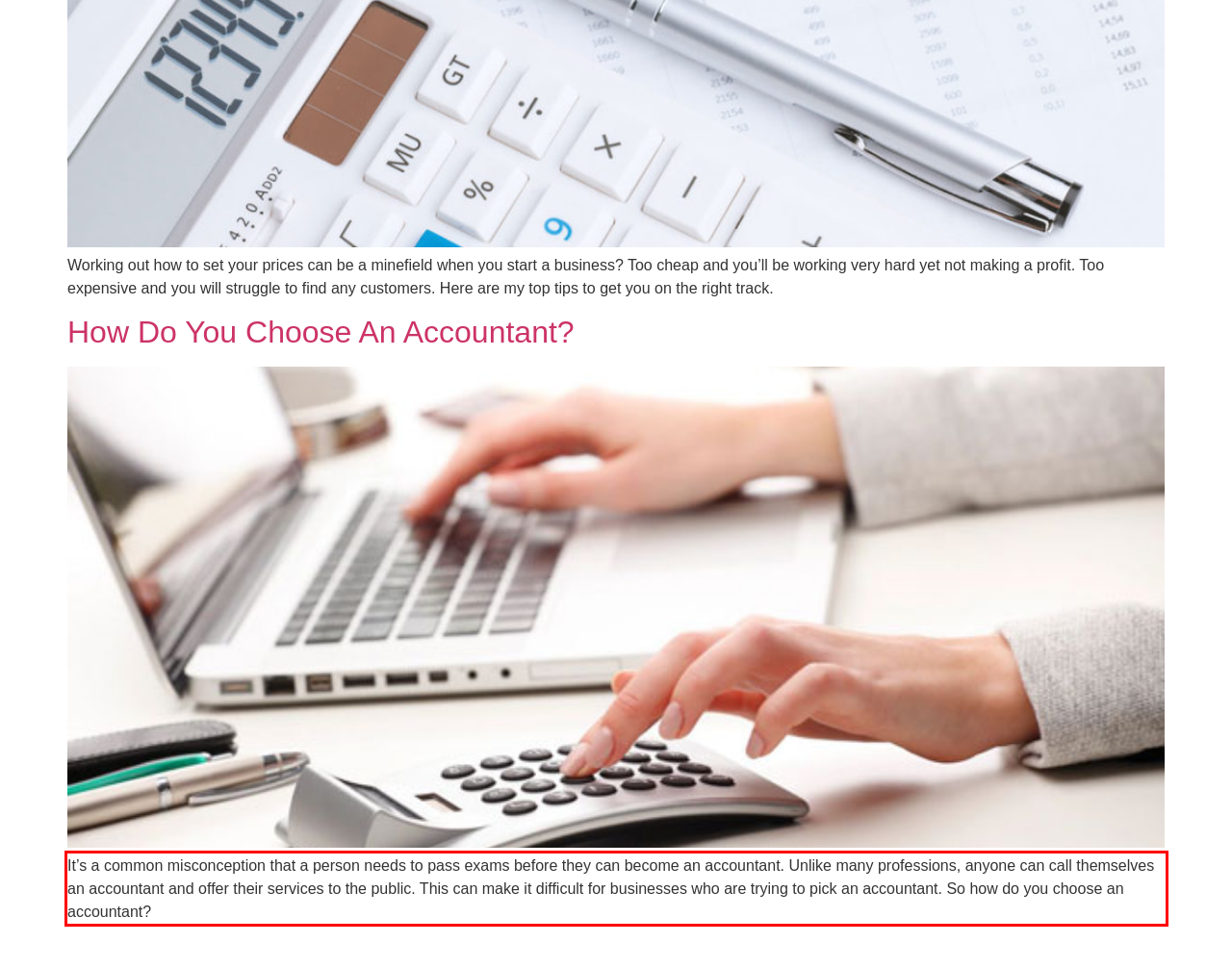You have a screenshot of a webpage, and there is a red bounding box around a UI element. Utilize OCR to extract the text within this red bounding box.

It’s a common misconception that a person needs to pass exams before they can become an accountant. Unlike many professions, anyone can call themselves an accountant and offer their services to the public. This can make it difficult for businesses who are trying to pick an accountant. So how do you choose an accountant?